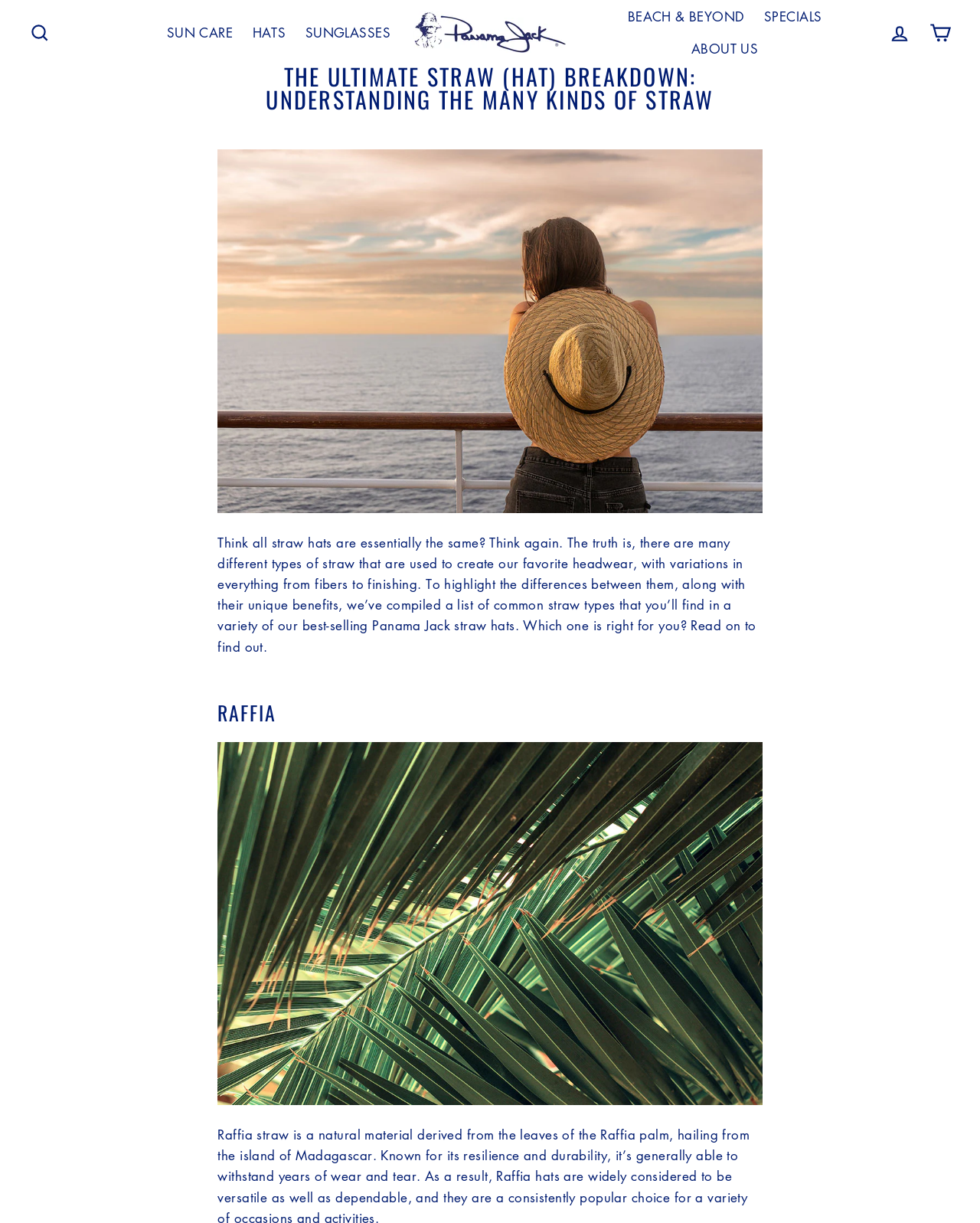Provide the bounding box coordinates of the section that needs to be clicked to accomplish the following instruction: "Search for products."

[0.022, 0.012, 0.059, 0.04]